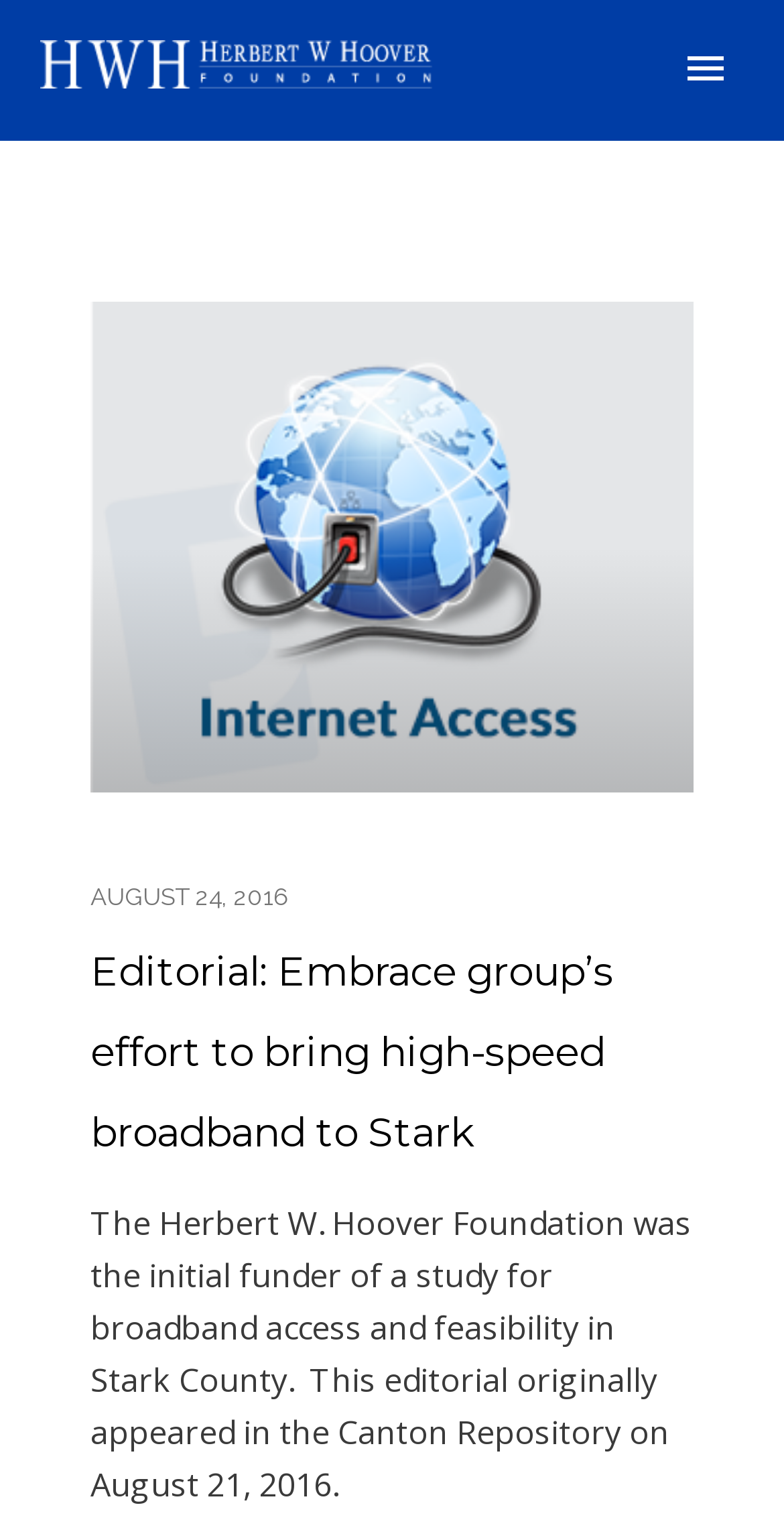Carefully examine the image and provide an in-depth answer to the question: When did this editorial originally appear?

The date when this editorial originally appeared is August 21, 2016, which is mentioned in the StaticText element at the bottom of the webpage.